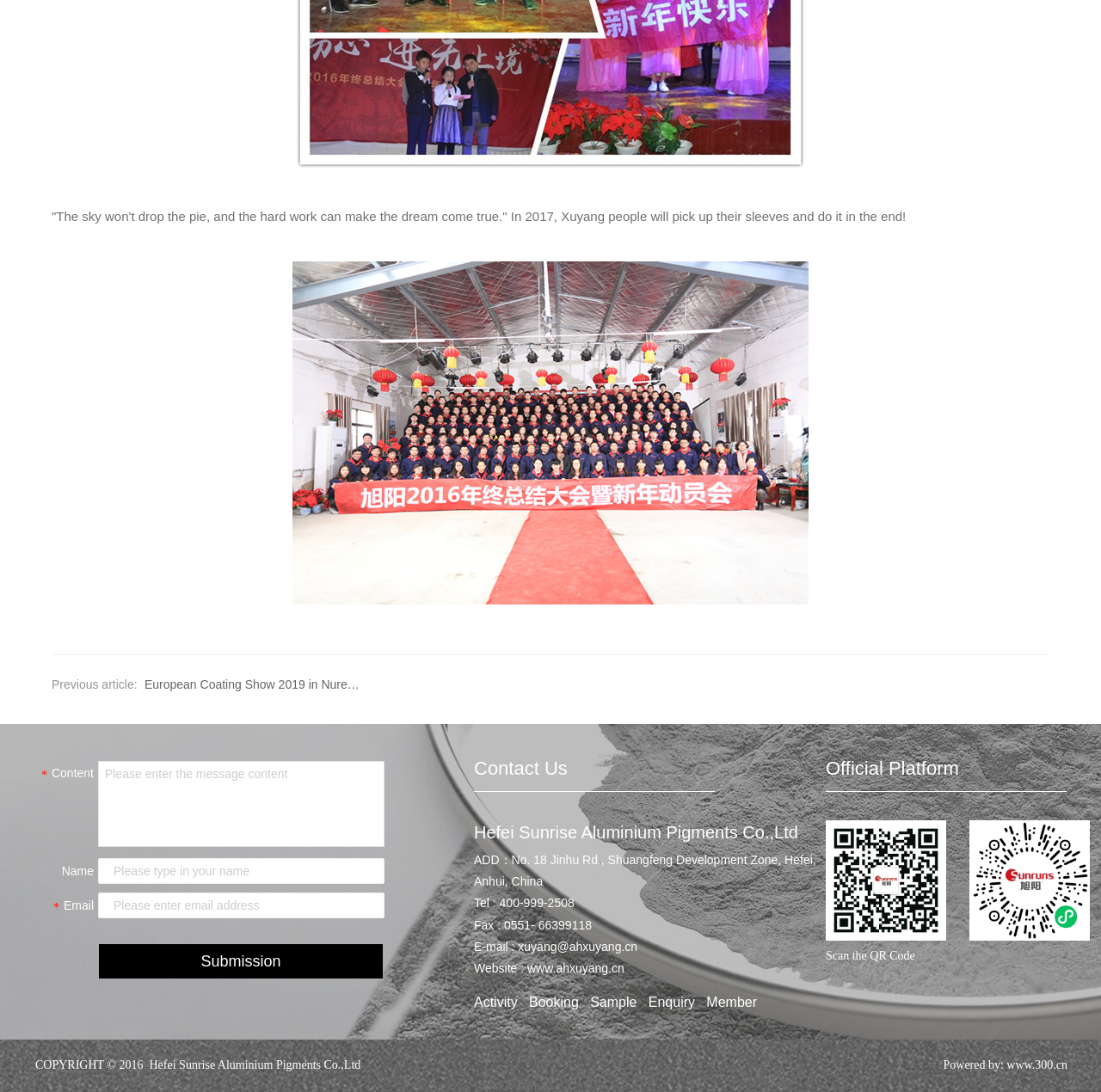Please provide a comprehensive answer to the question below using the information from the image: How many textboxes are there?

There are three textboxes on the webpage, one for entering the message content, one for entering the name, and one for entering the email address. These textboxes are located within the layout tables and have the descriptions 'Please enter the message content', 'Please type in your name', and 'Please enter email address' respectively.